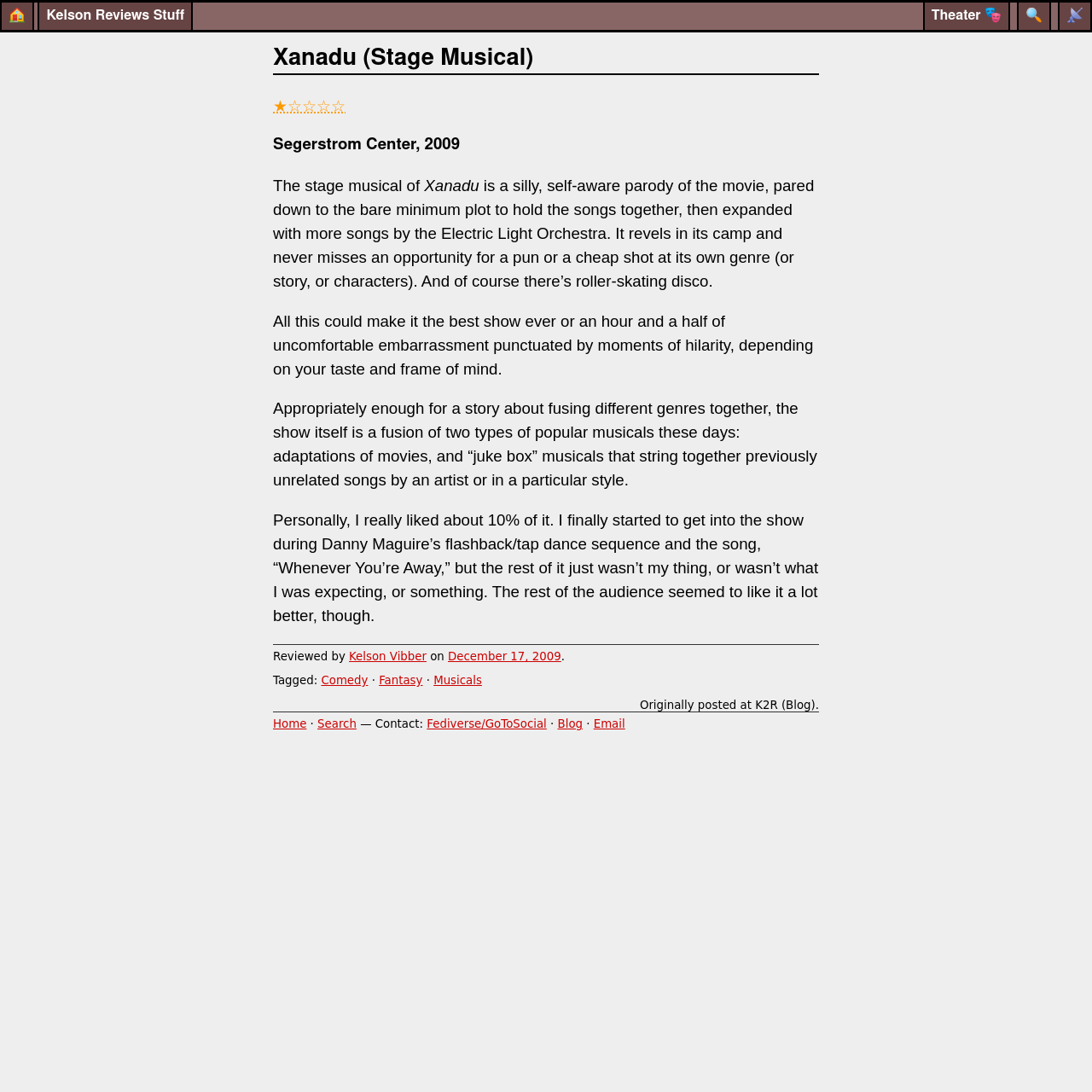Please answer the following question using a single word or phrase: 
Who reviewed the Xanadu stage musical?

Kelson Vibber